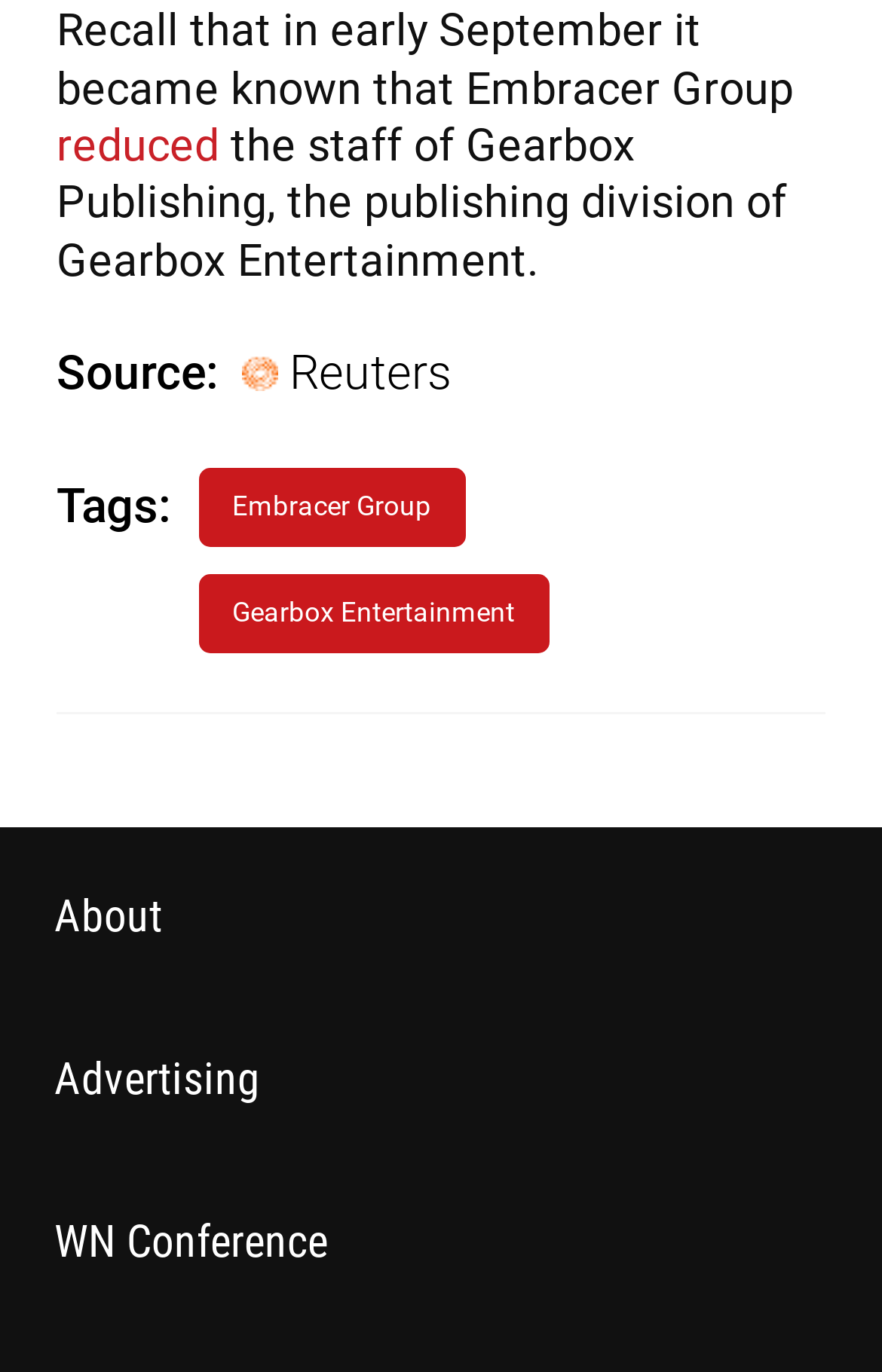Locate the UI element described as follows: "September 23, 2021September 23, 2021". Return the bounding box coordinates as four float numbers between 0 and 1 in the order [left, top, right, bottom].

None